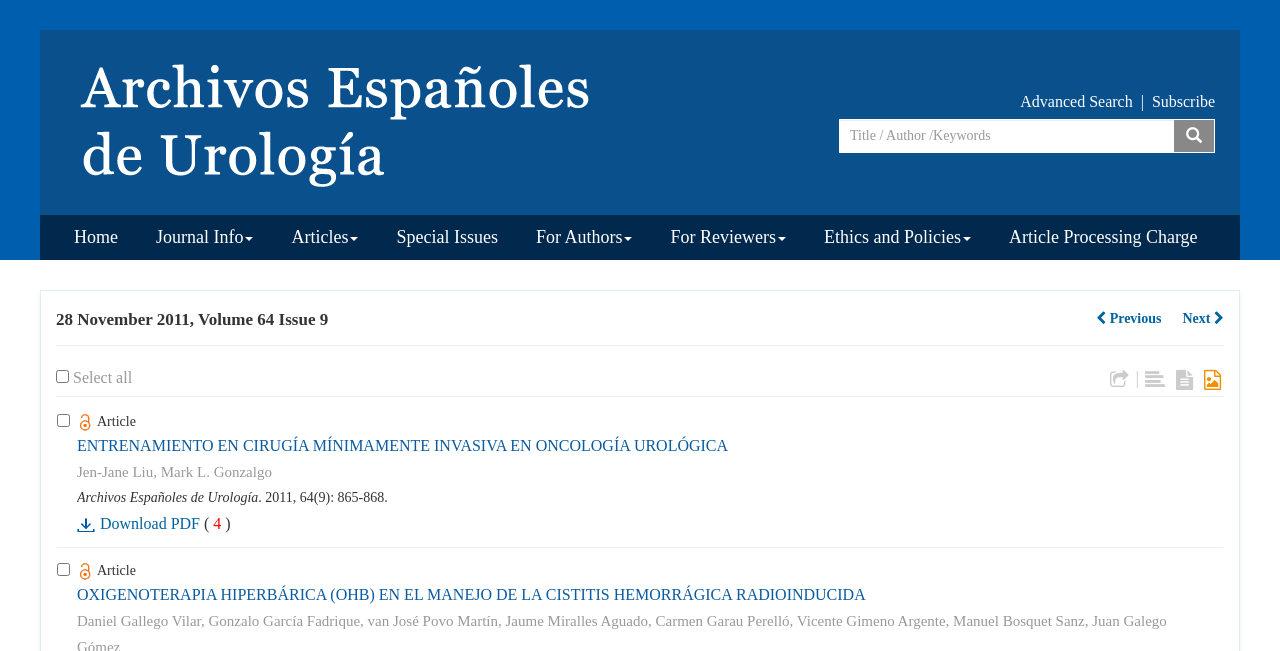Please identify the bounding box coordinates of the element's region that I should click in order to complete the following instruction: "Download PDF of an article". The bounding box coordinates consist of four float numbers between 0 and 1, i.e., [left, top, right, bottom].

[0.06, 0.791, 0.156, 0.817]